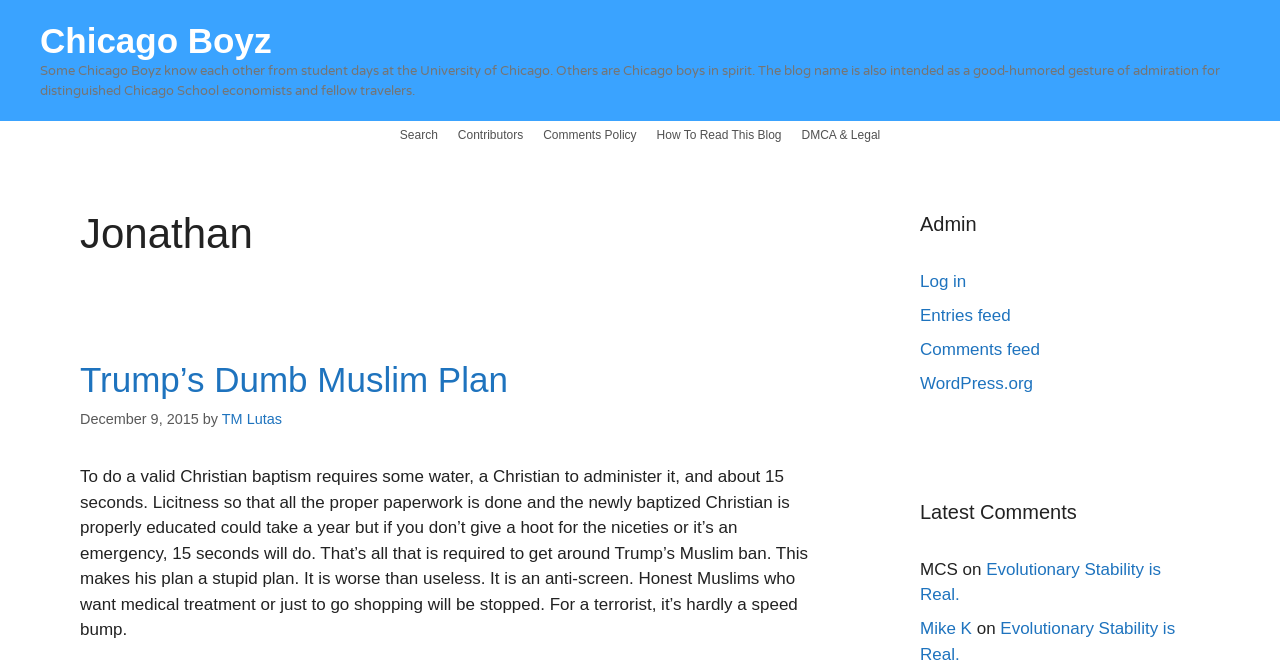Given the element description "Trump’s Dumb Muslim Plan" in the screenshot, predict the bounding box coordinates of that UI element.

[0.062, 0.543, 0.397, 0.601]